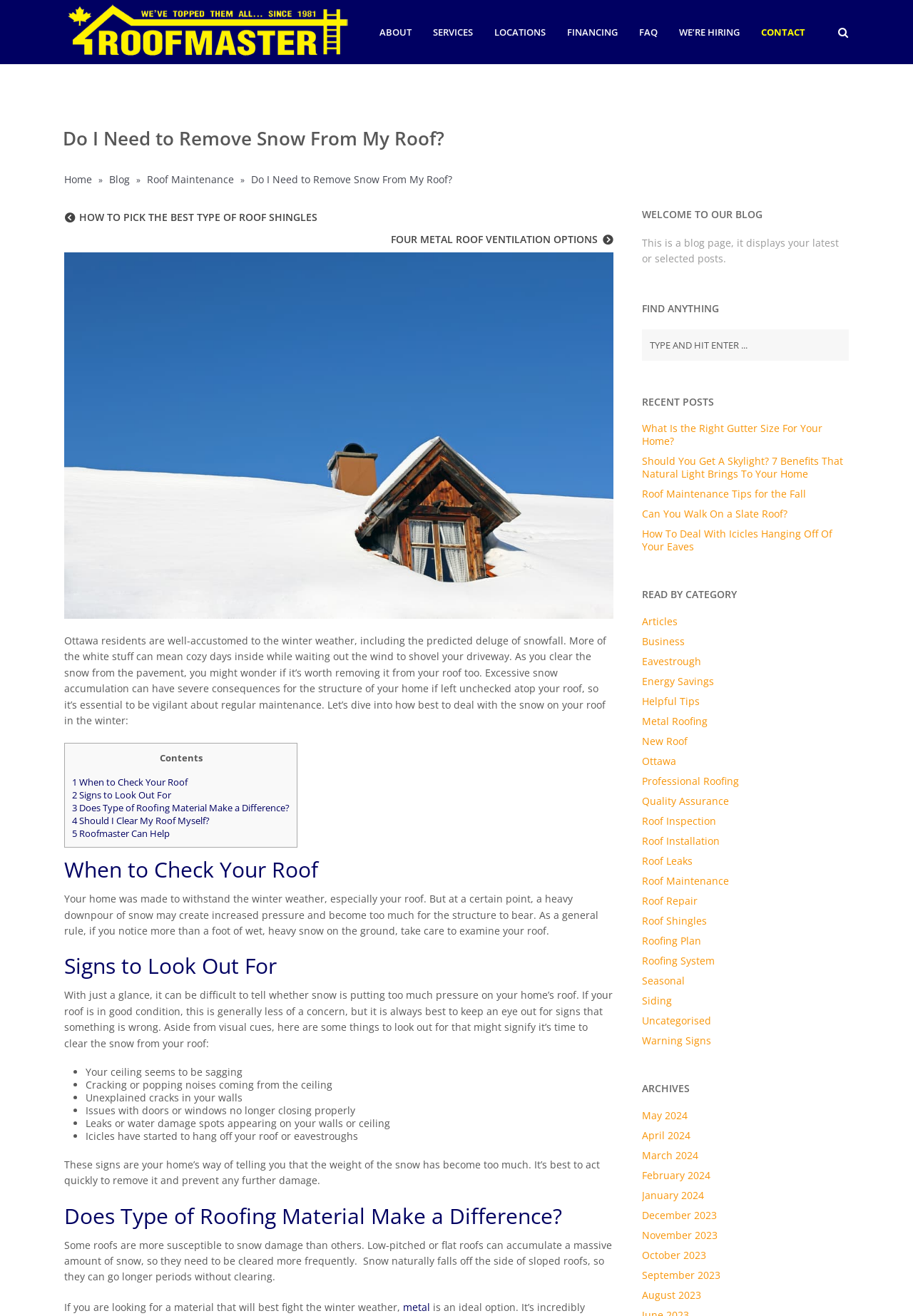What are some signs that indicate it's time to clear snow from the roof?
Give a thorough and detailed response to the question.

The blog post lists several signs that indicate it's time to clear snow from the roof, including a sagging ceiling, cracking or popping noises coming from the ceiling, unexplained cracks in walls, issues with doors or windows, and leaks or water damage spots.